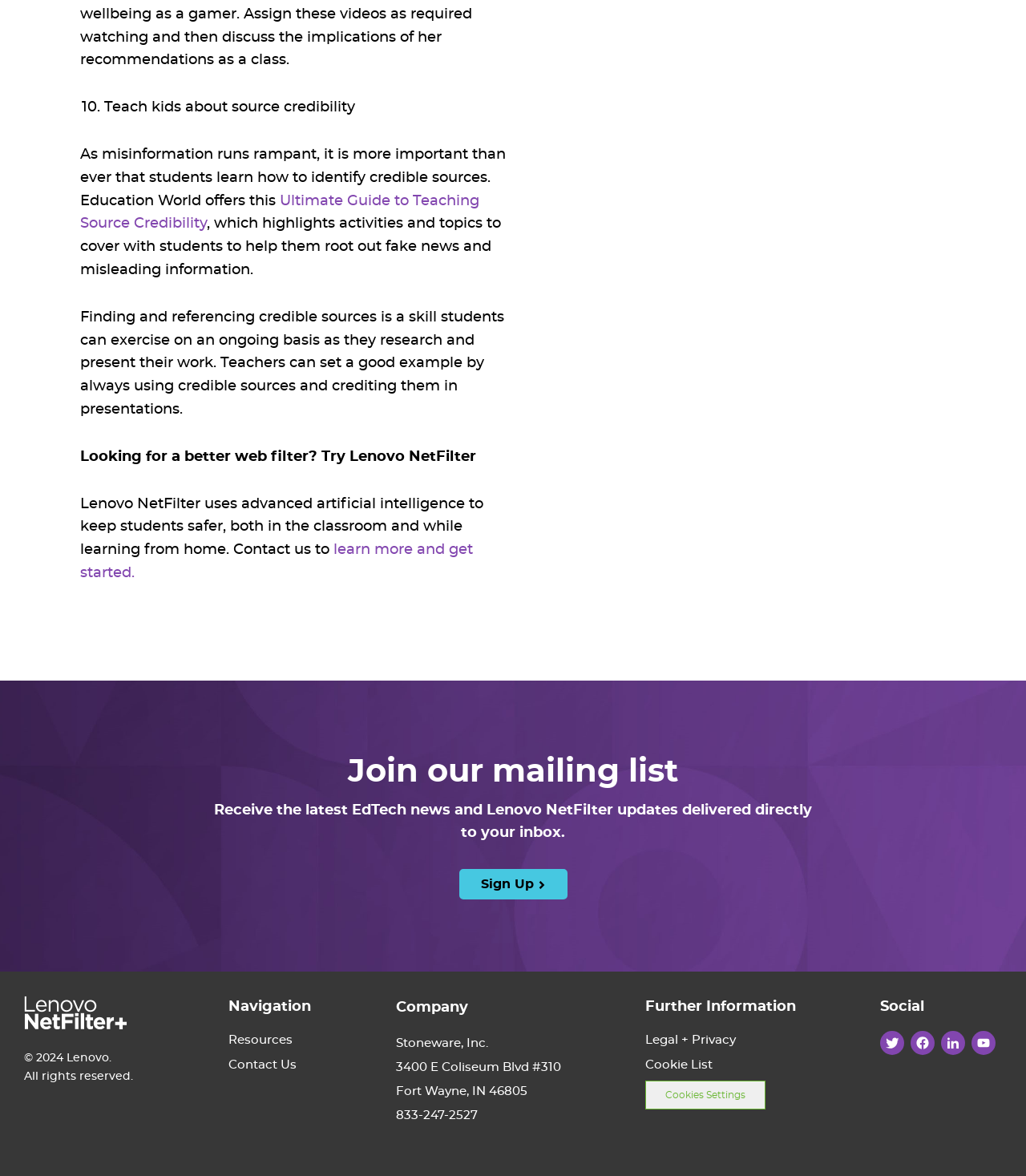Provide the bounding box coordinates for the specified HTML element described in this description: "About". The coordinates should be four float numbers ranging from 0 to 1, in the format [left, top, right, bottom].

None